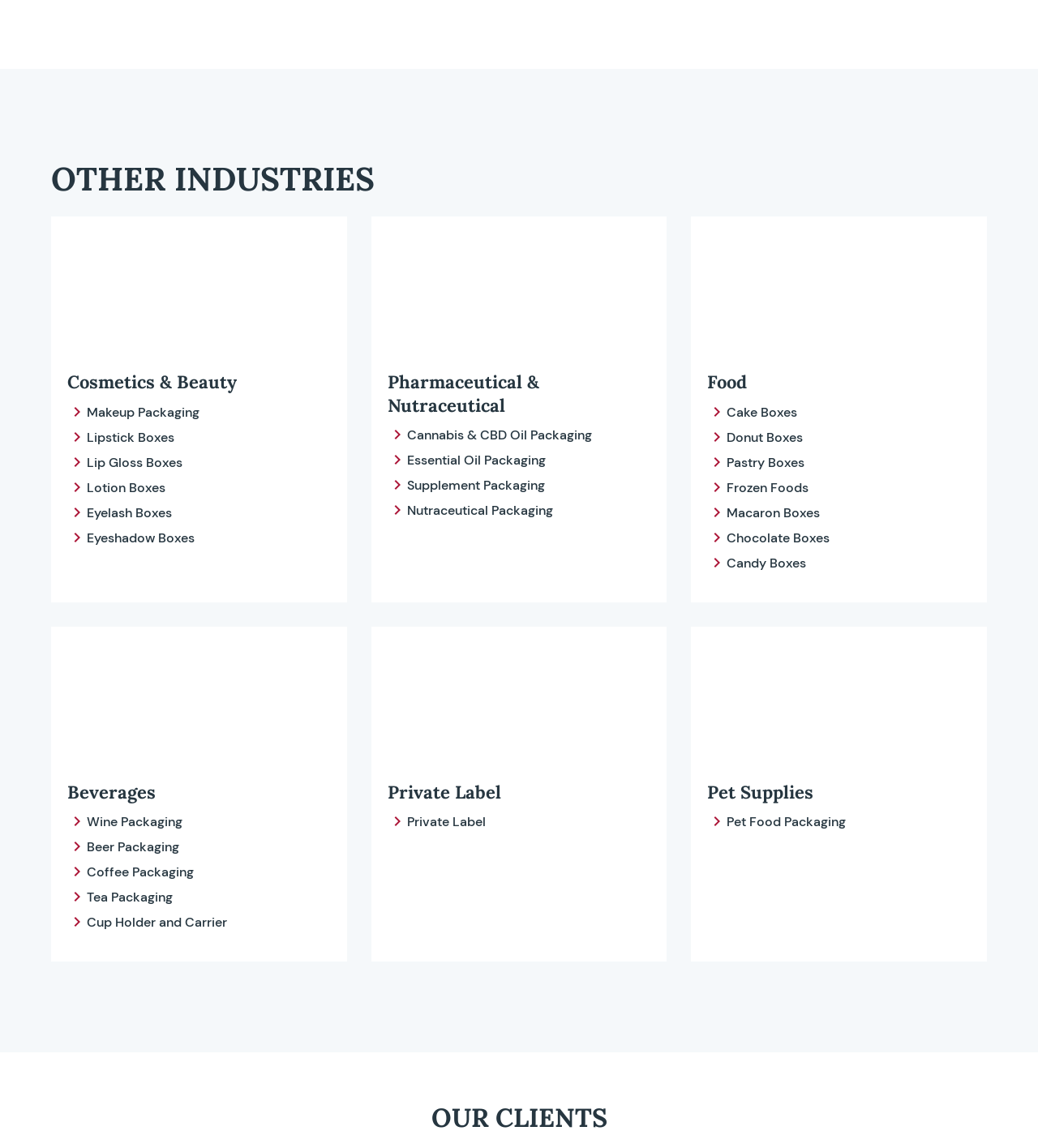How many industries are listed?
Analyze the image and deliver a detailed answer to the question.

I counted the number of headings that categorize different industries, which are 'OTHER INDUSTRIES', 'Cosmetics & Beauty', 'Pharmaceutical & Nutraceutical', 'Food', 'Beverages', and 'Private Label'. There are 6 industries listed.